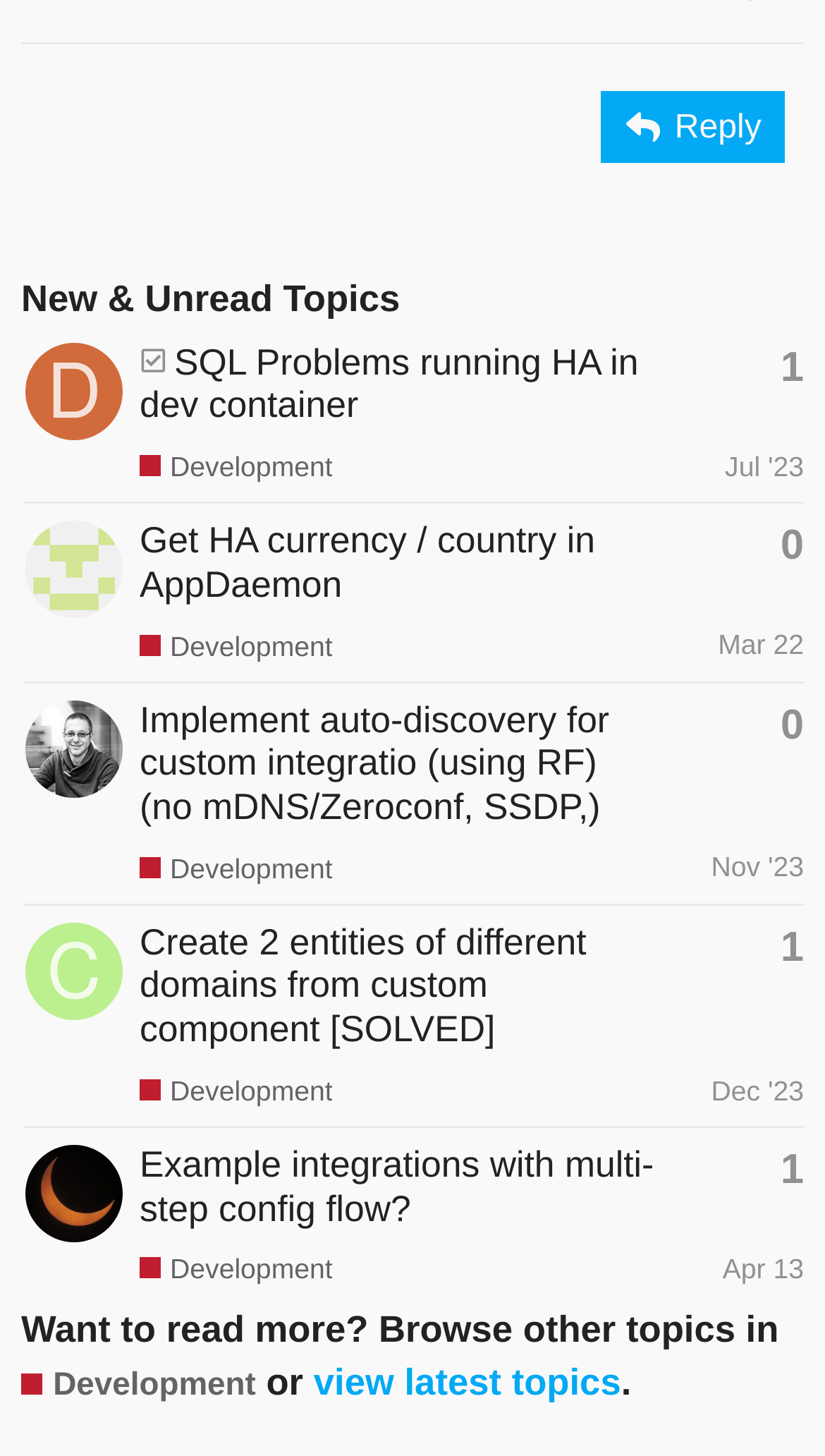What is the text of the button at the top right?
Please provide a comprehensive answer based on the information in the image.

I found the button at the top right by analyzing the bounding box coordinates and OCR text. The button has a bounding box of [0.729, 0.063, 0.952, 0.112] and contains the text 'Reply'.